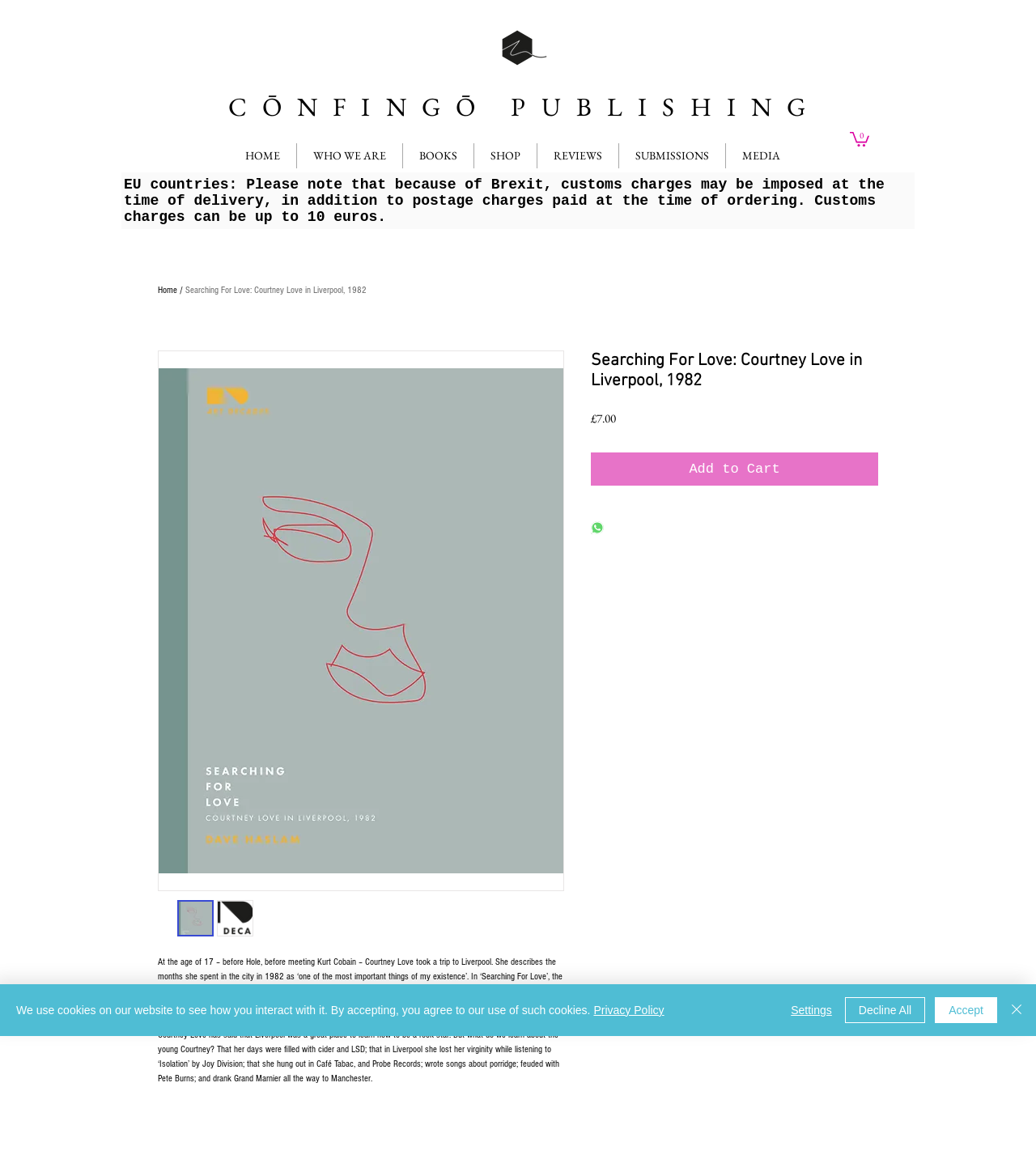Provide a thorough and detailed response to the question by examining the image: 
What is the name of the publishing company?

The name of the publishing company can be found in the top-left corner of the webpage, where it is written in a heading element.